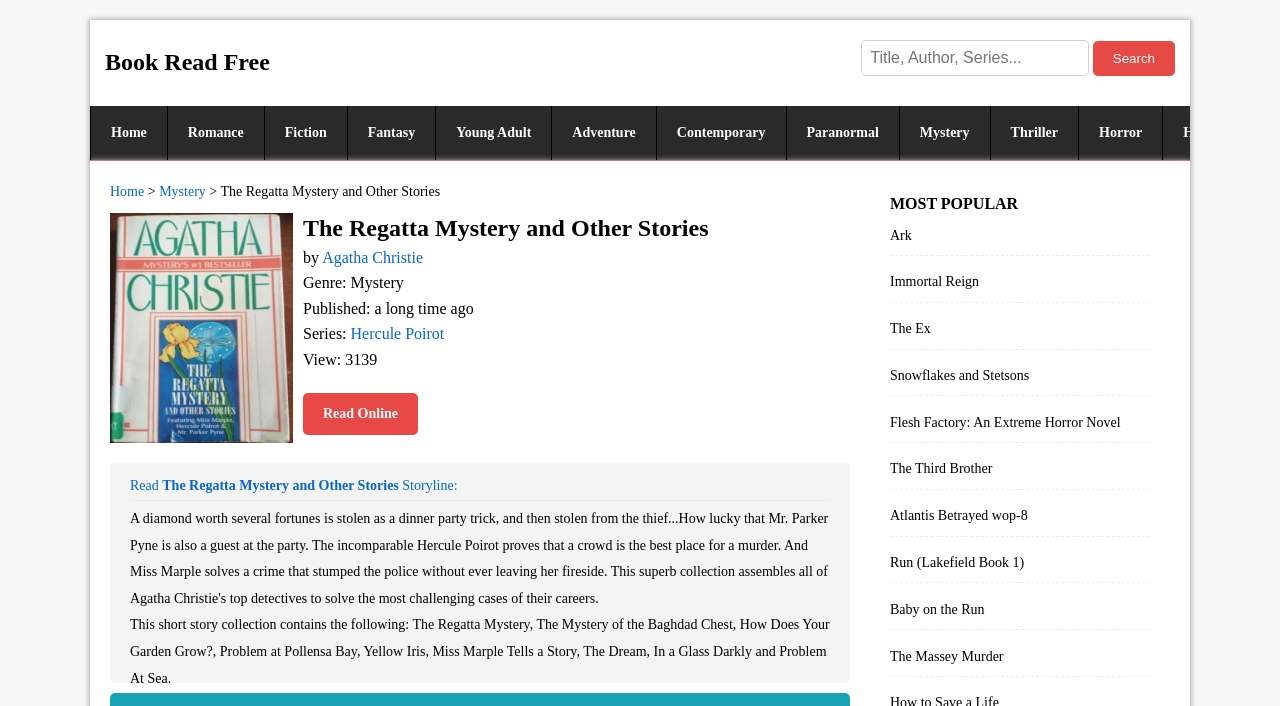Given the content of the image, can you provide a detailed answer to the question?
What is the genre of the book?

I found the genre of the book by looking at the text element with the content 'Genre: Mystery' which is located below the author's name, indicating that the book belongs to the Mystery genre.